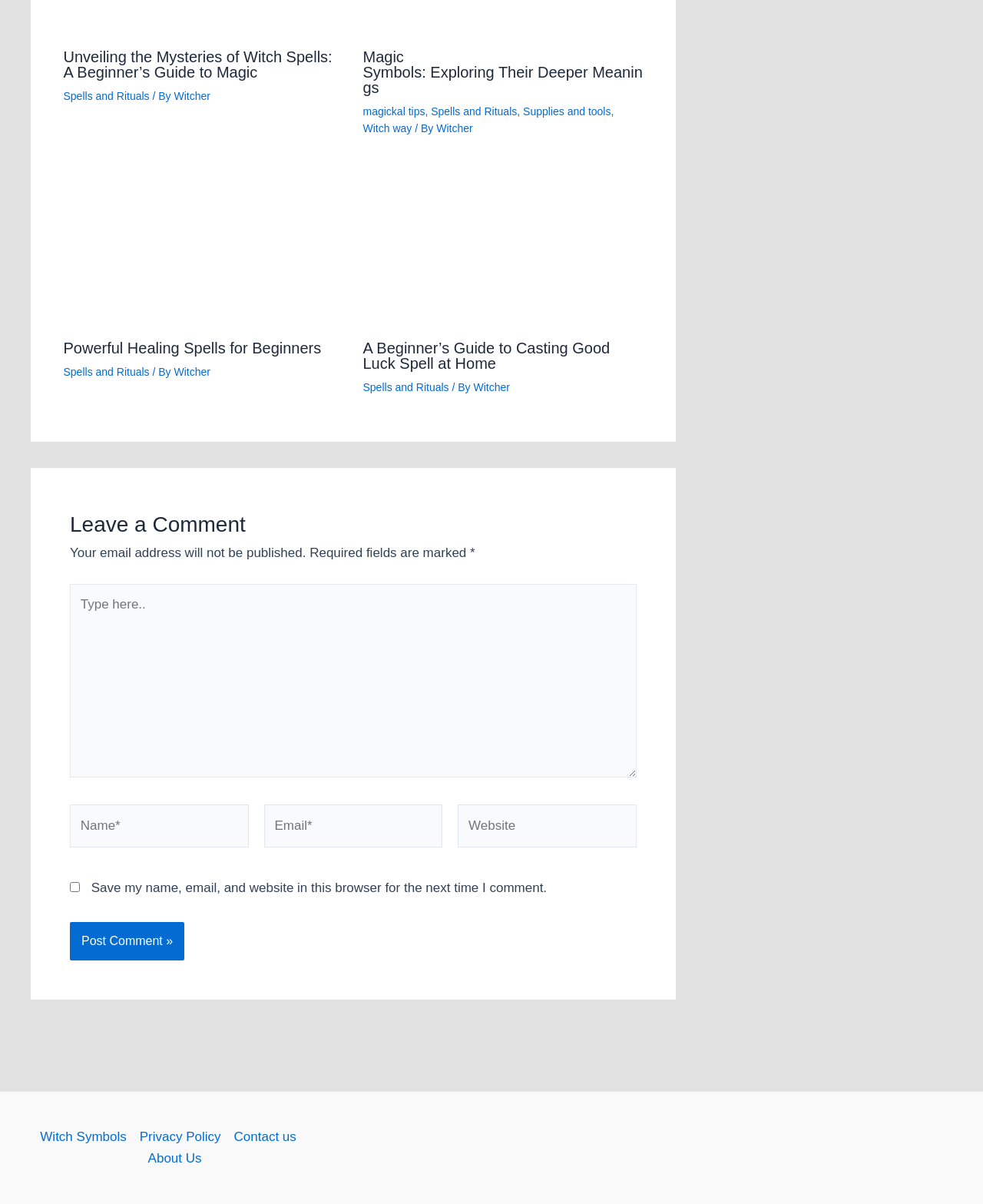Kindly determine the bounding box coordinates for the area that needs to be clicked to execute this instruction: "Visit Witch Symbols".

[0.041, 0.935, 0.135, 0.953]